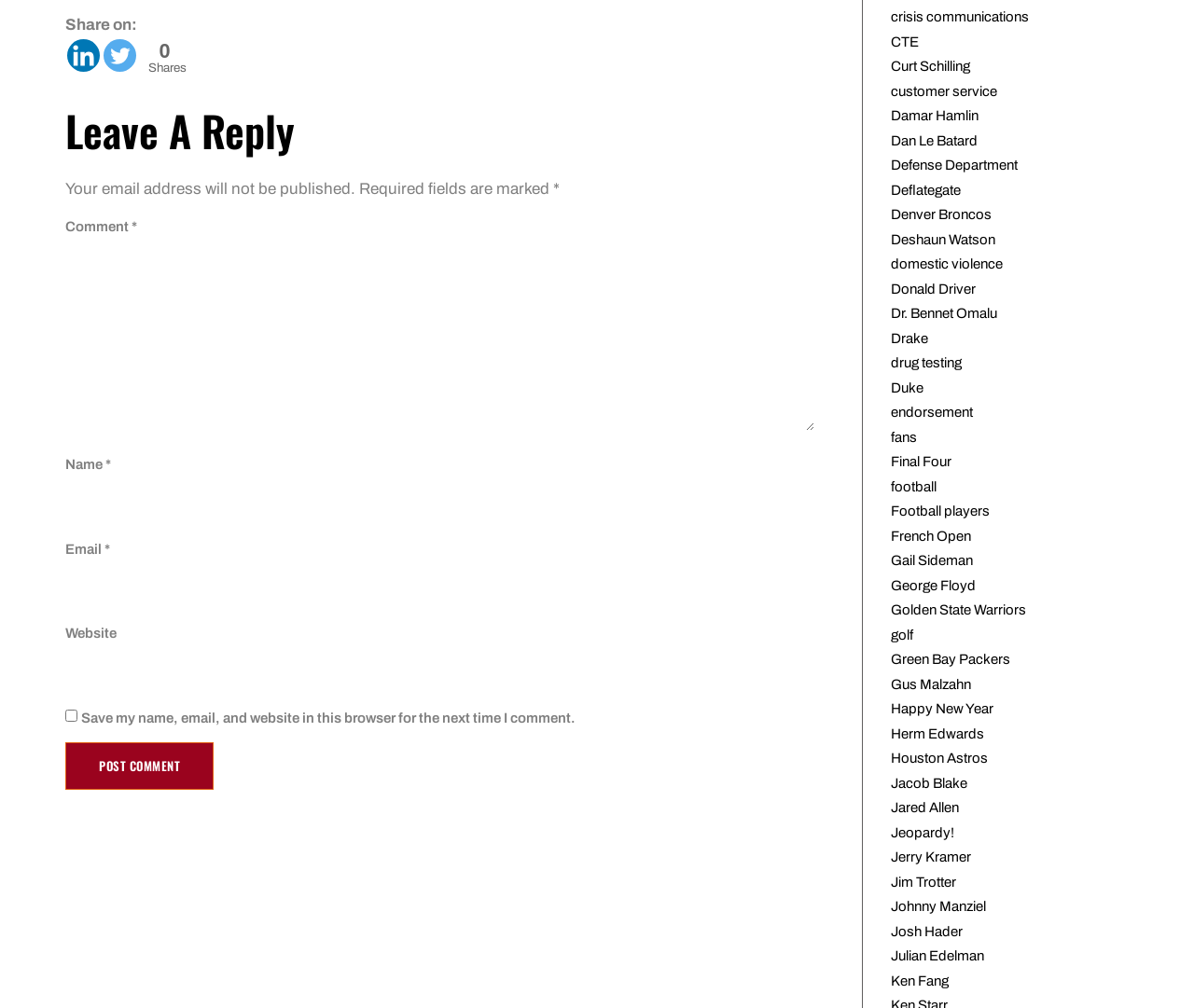What is the purpose of the 'Leave A Reply' section?
Give a detailed and exhaustive answer to the question.

The 'Leave A Reply' section is a common feature on websites that allows users to leave comments or feedback on a particular article or post. It typically includes fields for the user's name, email, and comment, and may also include additional features such as the ability to save one's information for future comments.